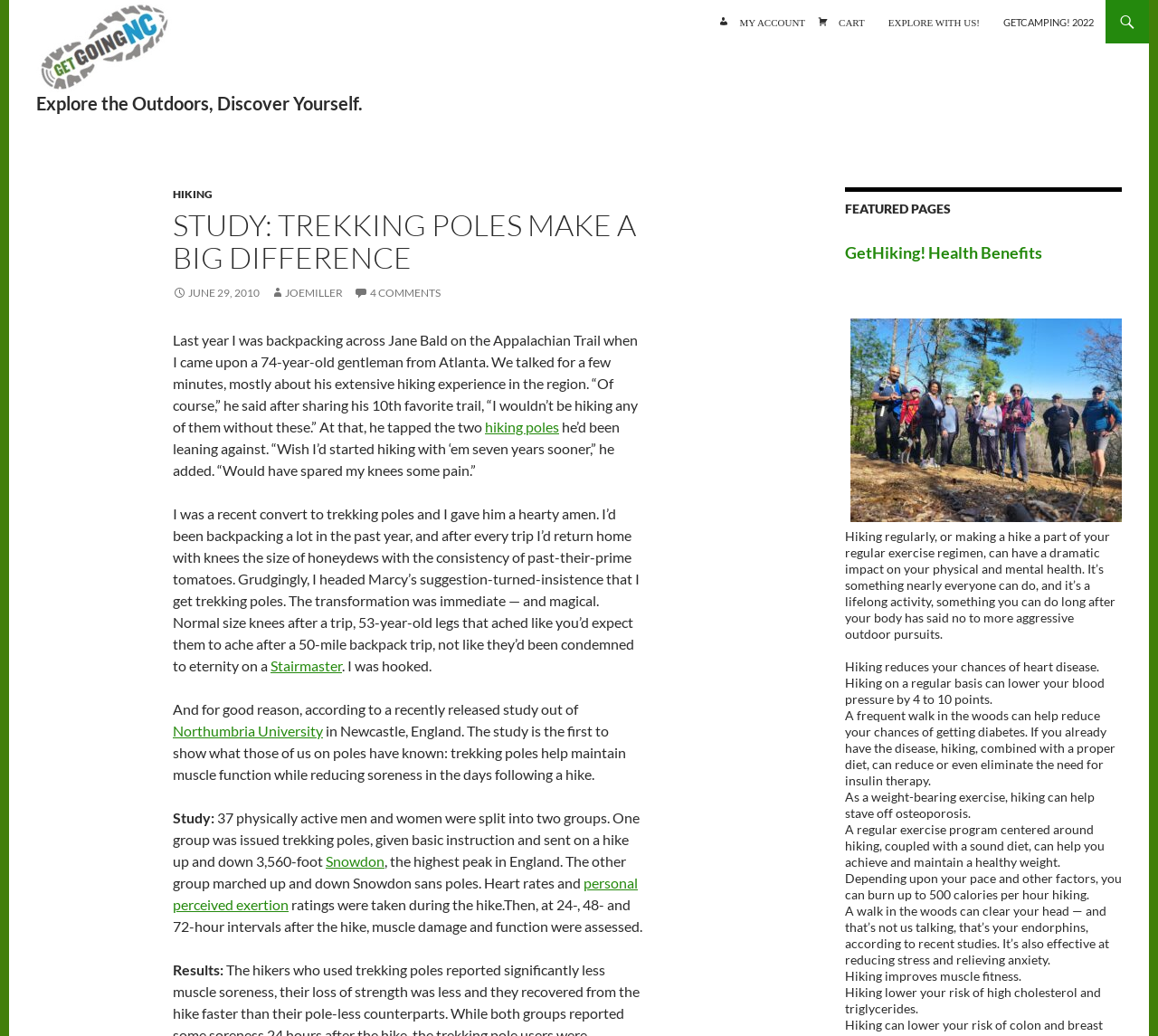What is one of the health benefits of hiking mentioned in the article?
Please answer the question as detailed as possible.

The article mentions that hiking regularly can reduce the chances of heart disease, among other health benefits, such as lowering blood pressure, reducing the risk of diabetes, and improving muscle fitness.